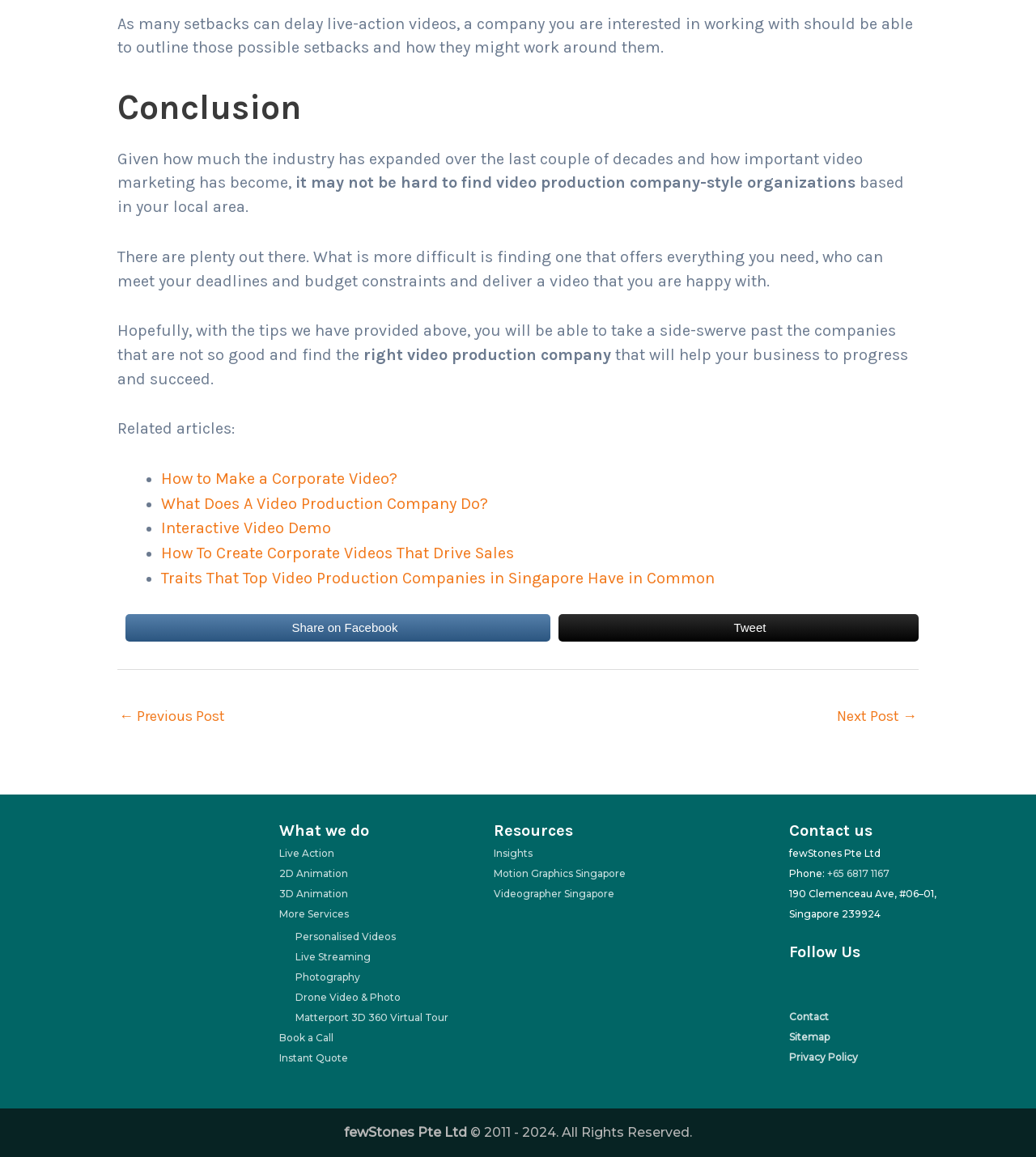What is the company name mentioned in the footer?
Please analyze the image and answer the question with as much detail as possible.

I found the company name 'fewStones Pte Ltd' in the footer section of the webpage, which is located at the bottom of the page.